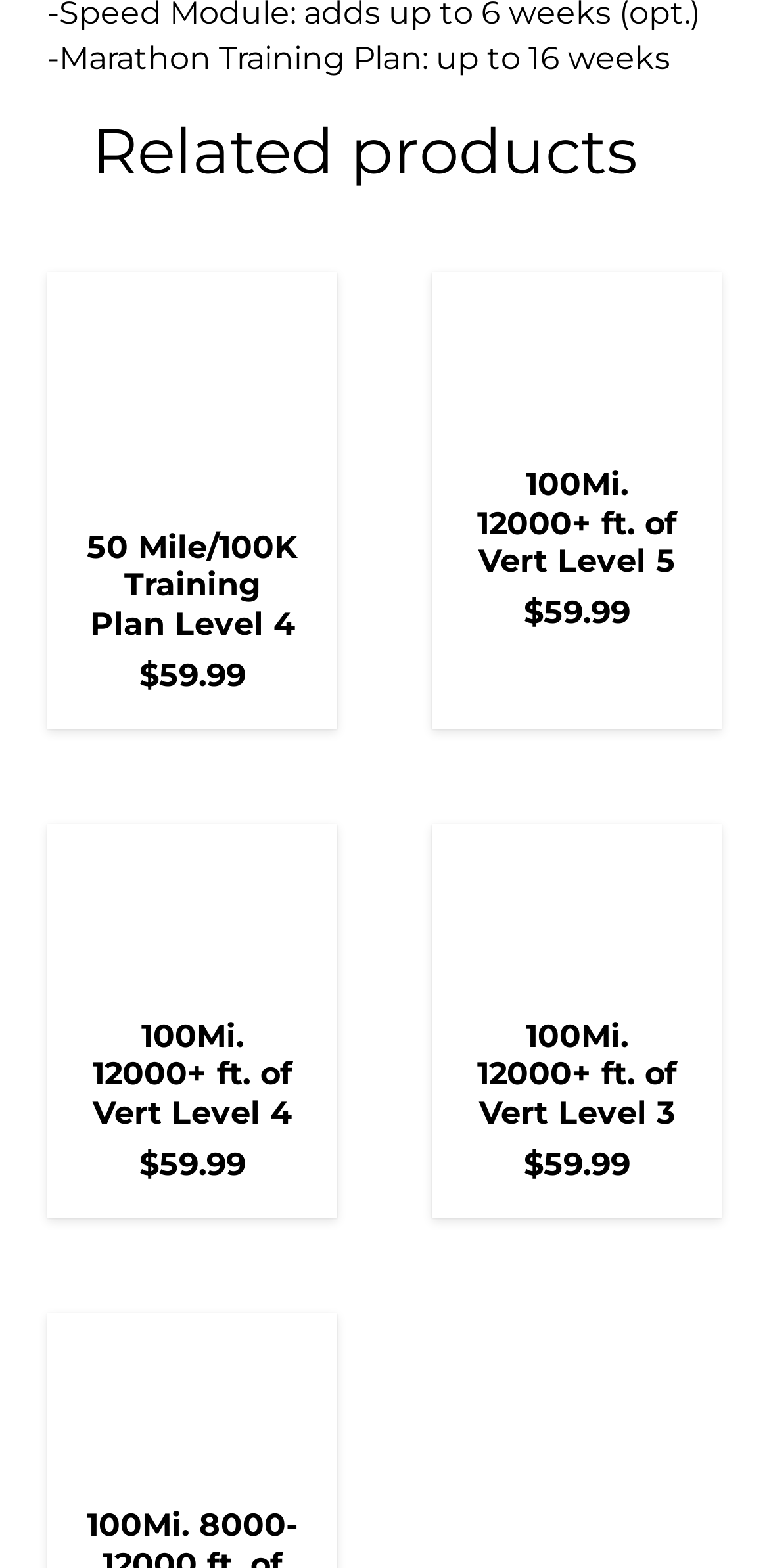Please specify the bounding box coordinates of the region to click in order to perform the following instruction: "Add '100Mi. 12000+ ft. of Vert Level 5' to cart".

[0.562, 0.416, 0.938, 0.465]